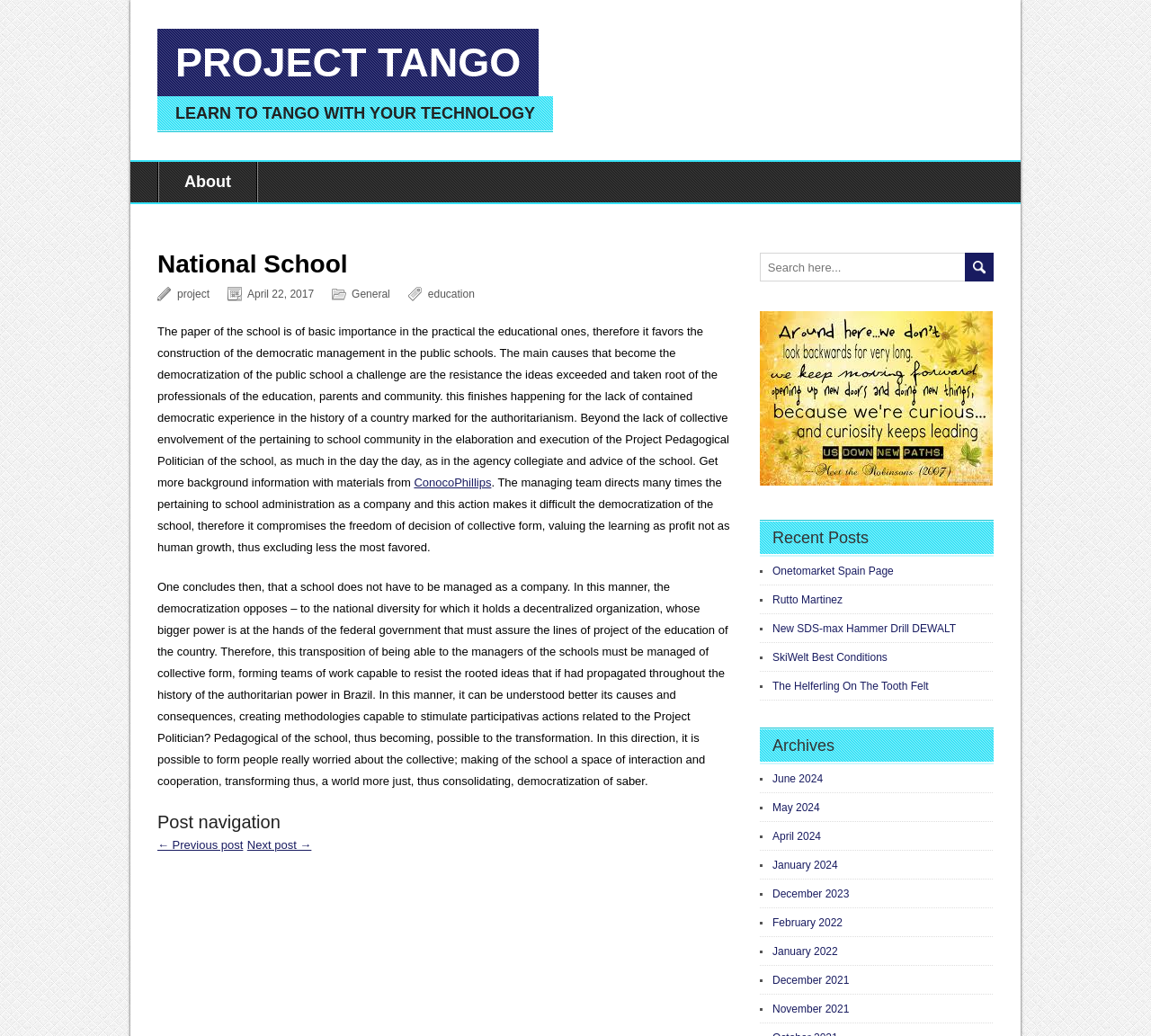Ascertain the bounding box coordinates for the UI element detailed here: "name="s" placeholder="Search here..."". The coordinates should be provided as [left, top, right, bottom] with each value being a float between 0 and 1.

[0.66, 0.244, 0.863, 0.272]